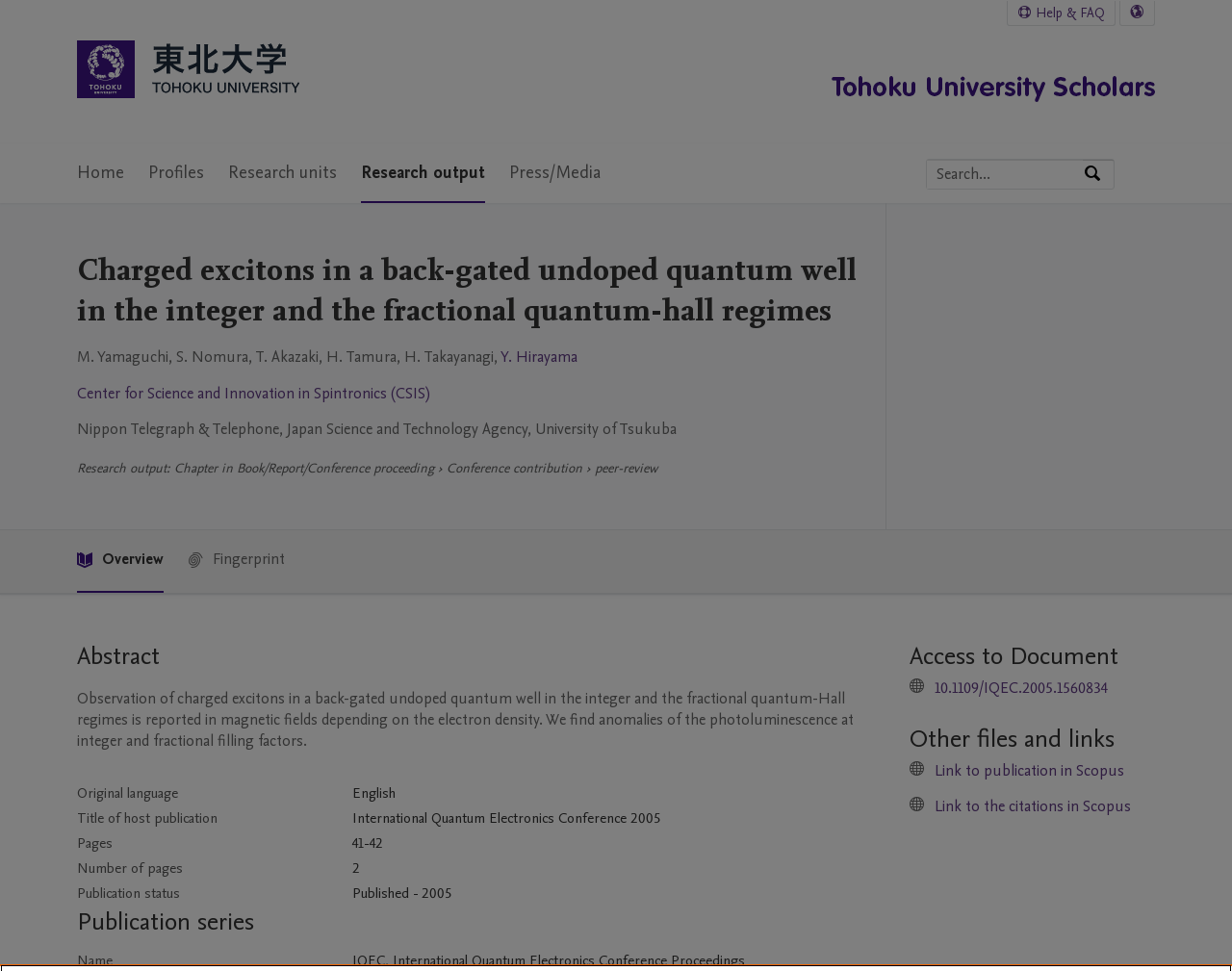Determine the bounding box coordinates for the area that needs to be clicked to fulfill this task: "Search by expertise, name or affiliation". The coordinates must be given as four float numbers between 0 and 1, i.e., [left, top, right, bottom].

[0.752, 0.165, 0.879, 0.194]